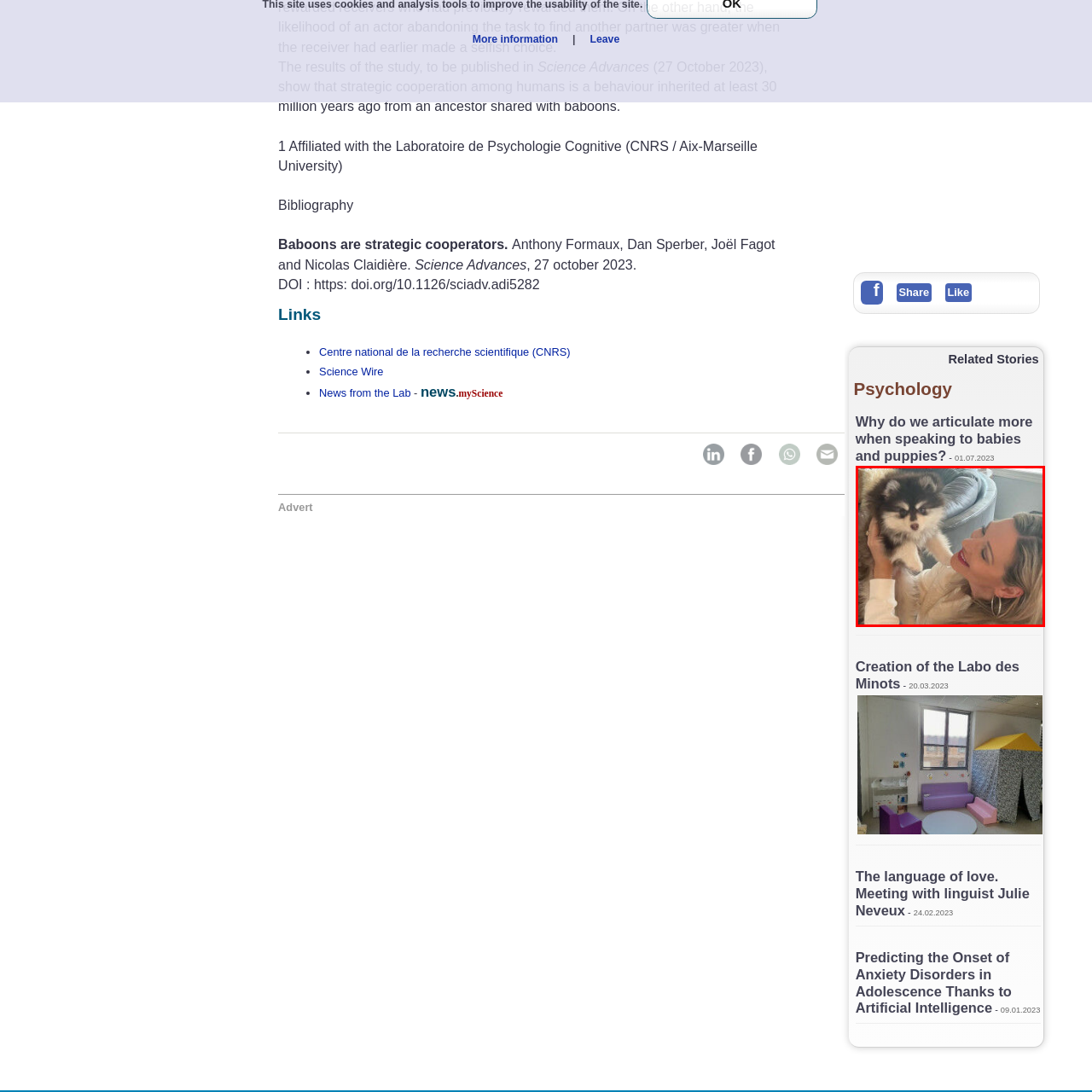Give an elaborate description of the visual elements within the red-outlined box.

A woman is seen joyfully interacting with a fluffy, black-and-white Pomeranian puppy. She leans in close, smiling affectionately as she cradles the puppy in her hand. The cozy indoor setting features a soft couch in the background, enhancing the warm and playful atmosphere of the moment. The woman's long hair cascades over her shoulders, and her bright red lipstick adds a touch of vibrancy to her expression of love and delight.